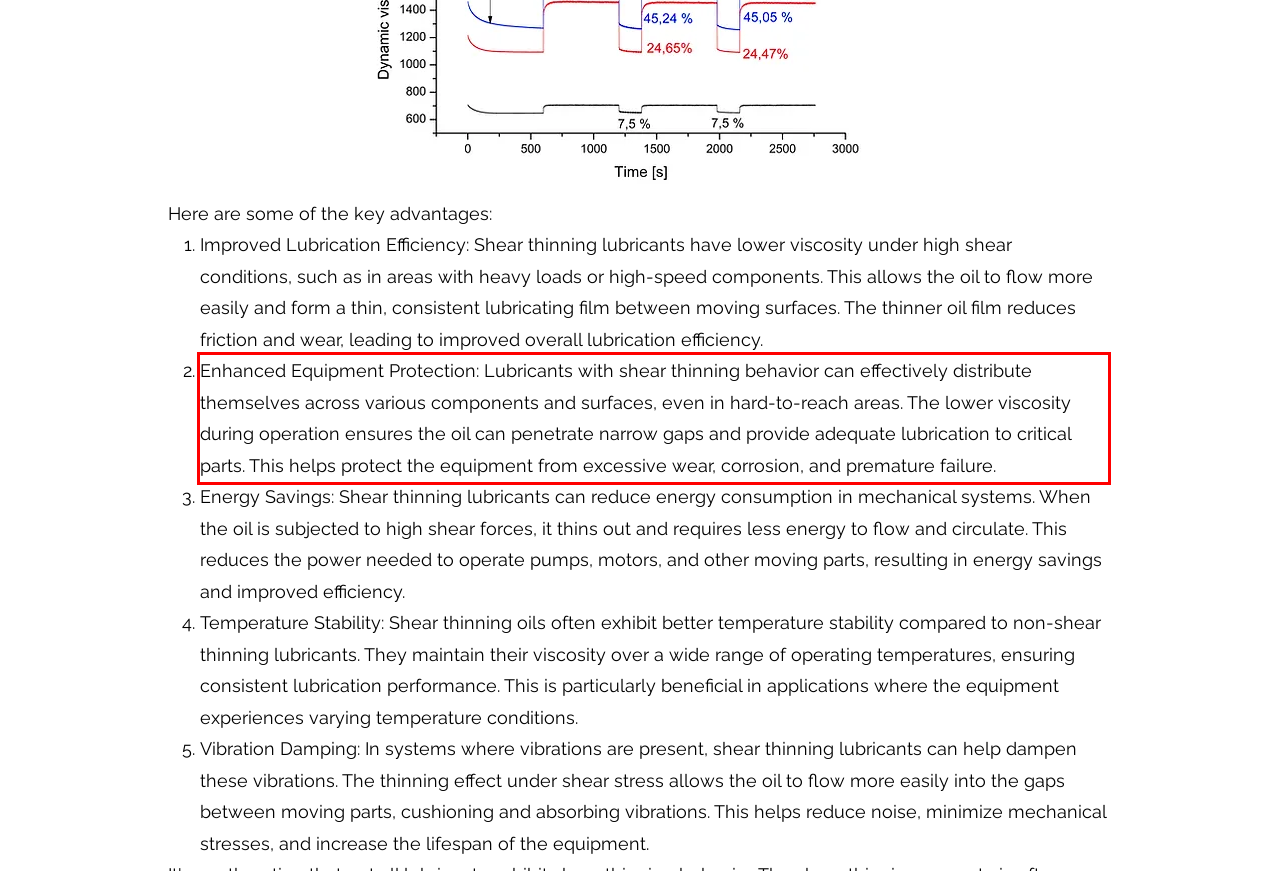You are presented with a webpage screenshot featuring a red bounding box. Perform OCR on the text inside the red bounding box and extract the content.

Enhanced Equipment Protection: Lubricants with shear thinning behavior can effectively distribute themselves across various components and surfaces, even in hard-to-reach areas. The lower viscosity during operation ensures the oil can penetrate narrow gaps and provide adequate lubrication to critical parts. This helps protect the equipment from excessive wear, corrosion, and premature failure.